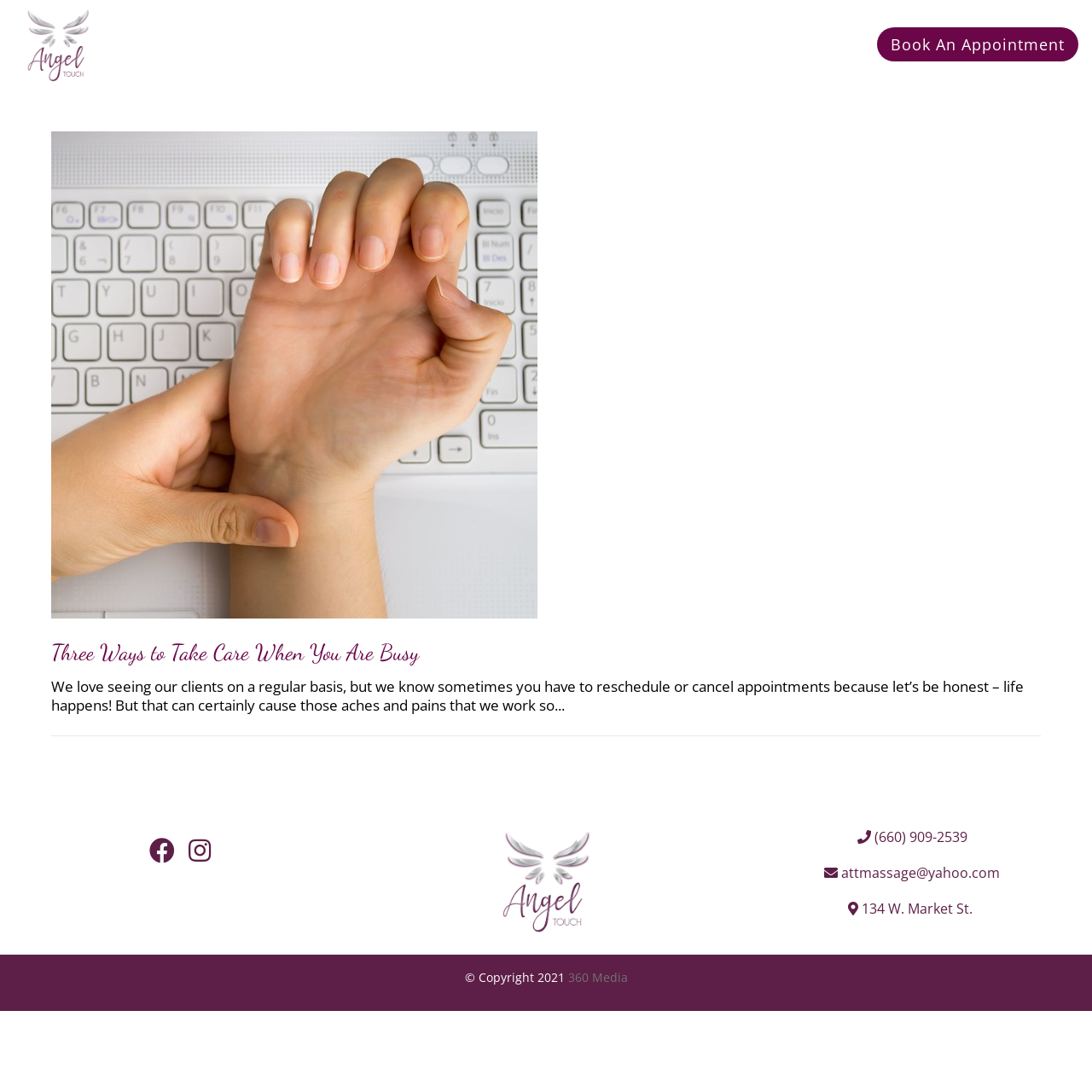Please identify the bounding box coordinates of the element's region that I should click in order to complete the following instruction: "Click the link to book an appointment". The bounding box coordinates consist of four float numbers between 0 and 1, i.e., [left, top, right, bottom].

[0.803, 0.025, 0.988, 0.056]